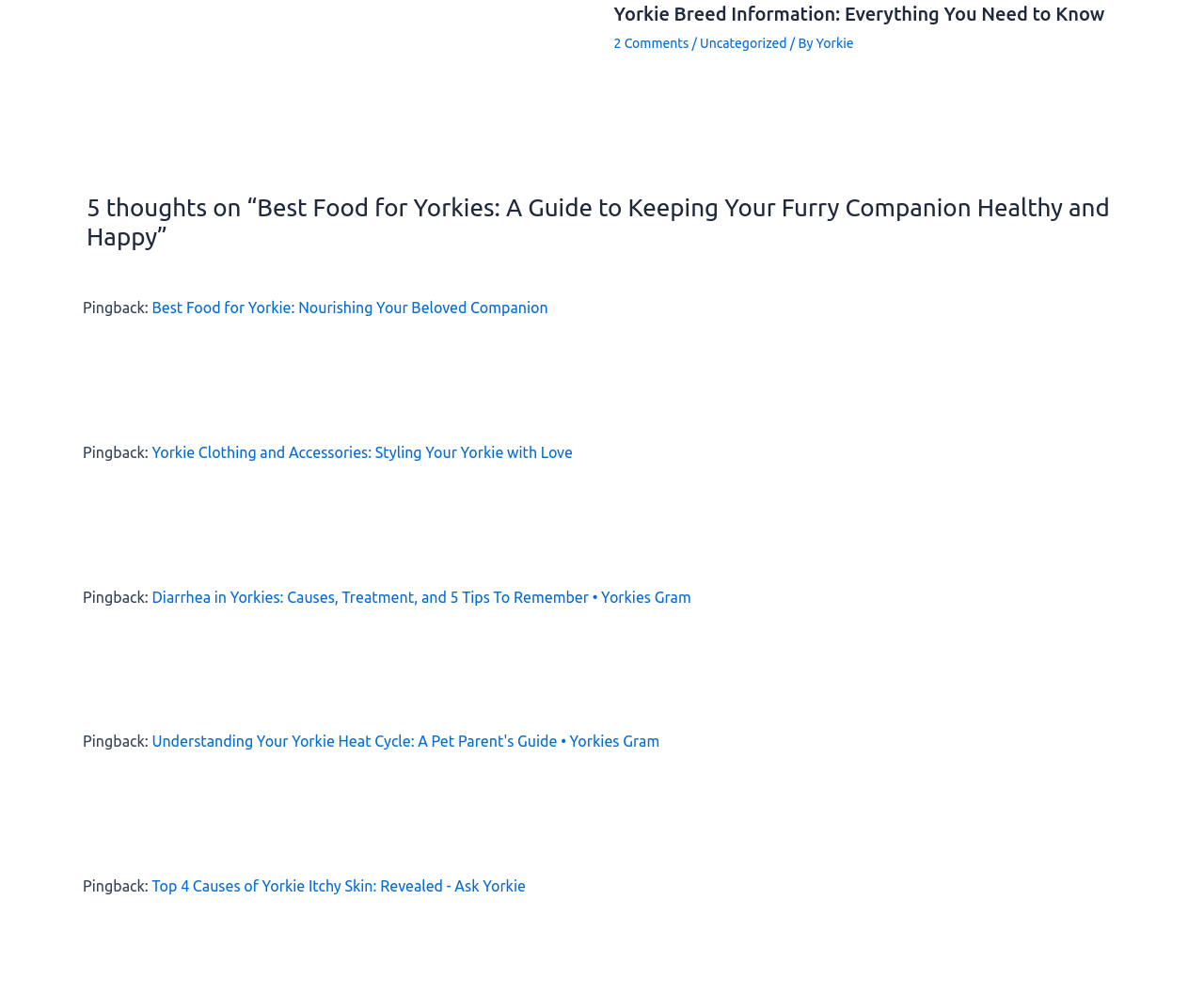Find and provide the bounding box coordinates for the UI element described with: "2 Comments".

[0.51, 0.036, 0.572, 0.051]